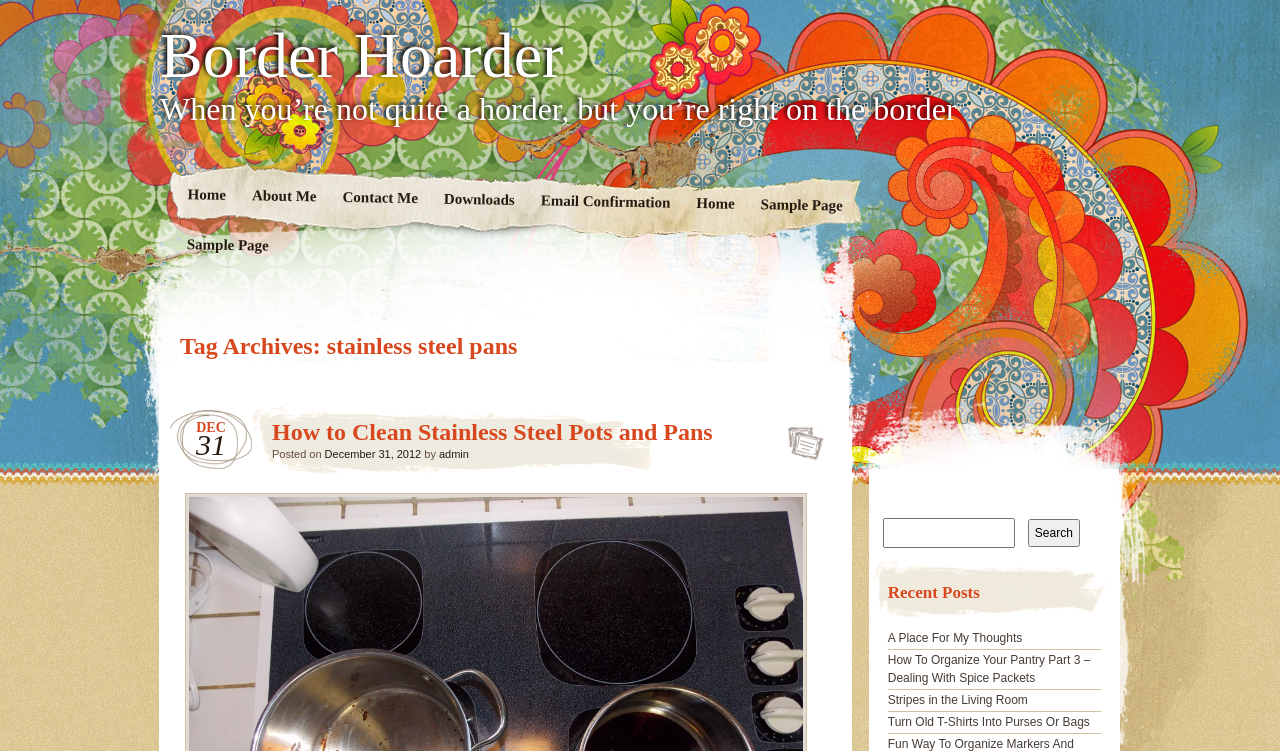What is the purpose of the textbox?
Analyze the image and deliver a detailed answer to the question.

The purpose of the textbox is obtained from the static text element with the text 'Search for:' which is located above the textbox with a bounding box coordinate of [0.681, 0.678, 0.711, 0.72]. The textbox is used for searching purposes.